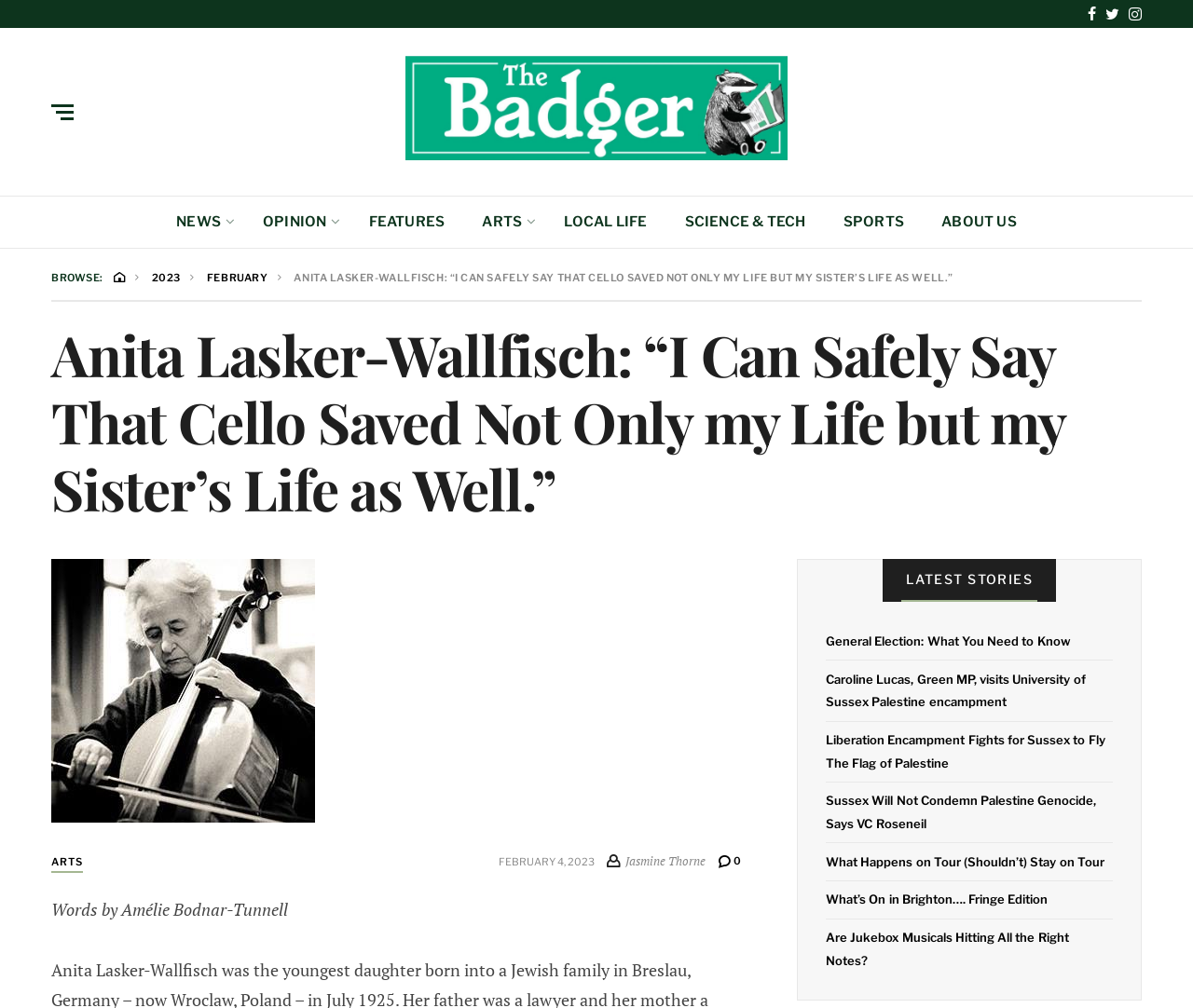Locate the bounding box coordinates of the clickable element to fulfill the following instruction: "Click the 'Accessibility Menu' button". Provide the coordinates as four float numbers between 0 and 1 in the format [left, top, right, bottom].

None